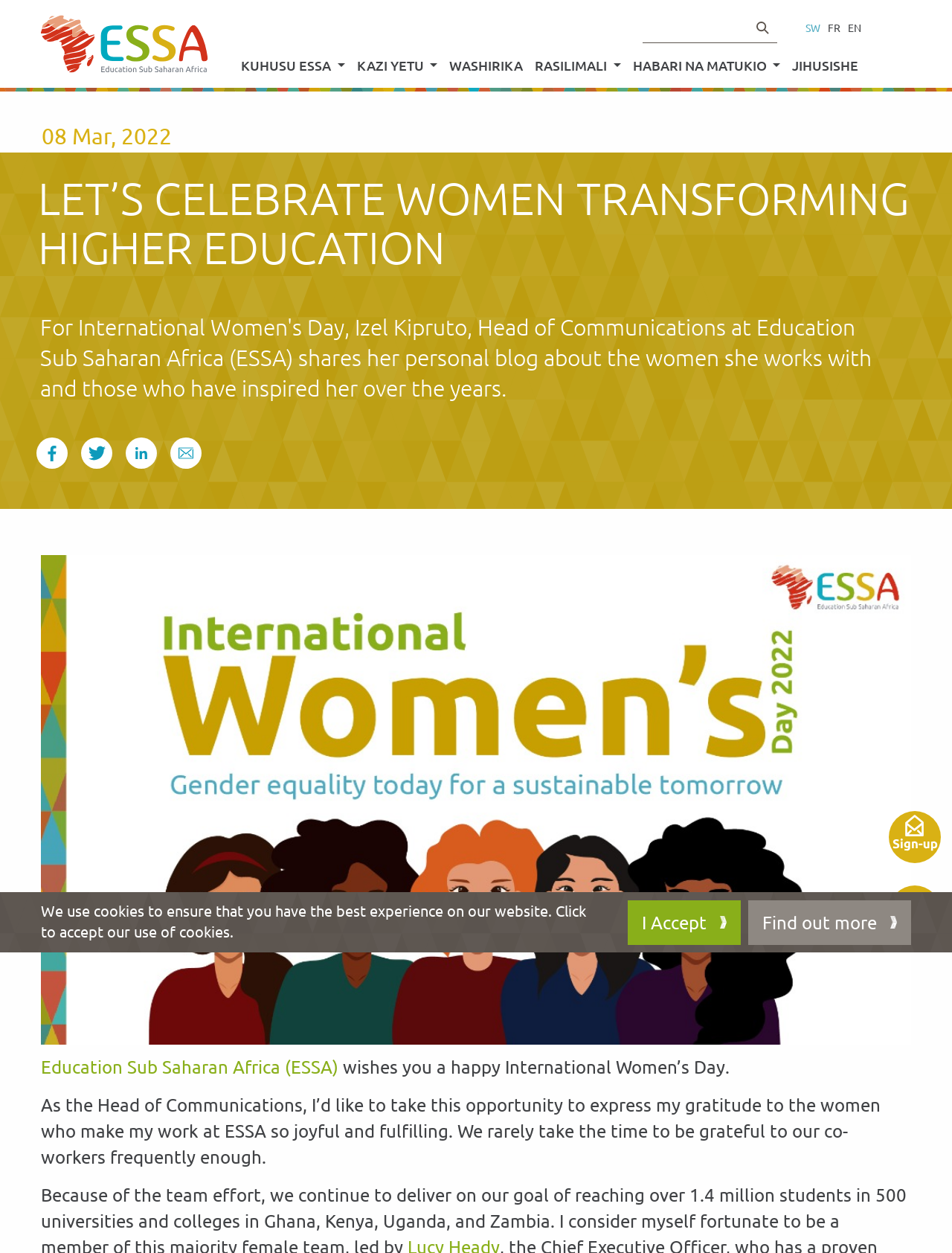Determine the bounding box coordinates of the region that needs to be clicked to achieve the task: "Click the link WASHIRIKA".

[0.466, 0.039, 0.556, 0.066]